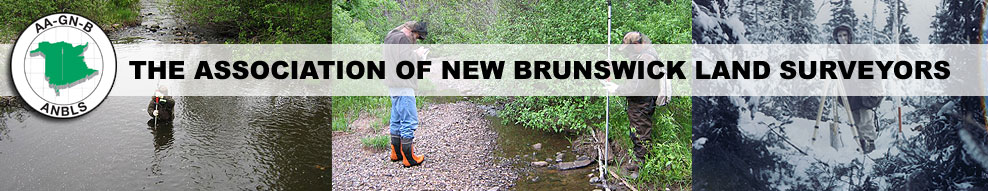What is the color of the text in the logo?
Based on the image, answer the question with as much detail as possible.

The caption states that the text in the logo is rendered in bold black letters, which indicates that the color of the text is black.